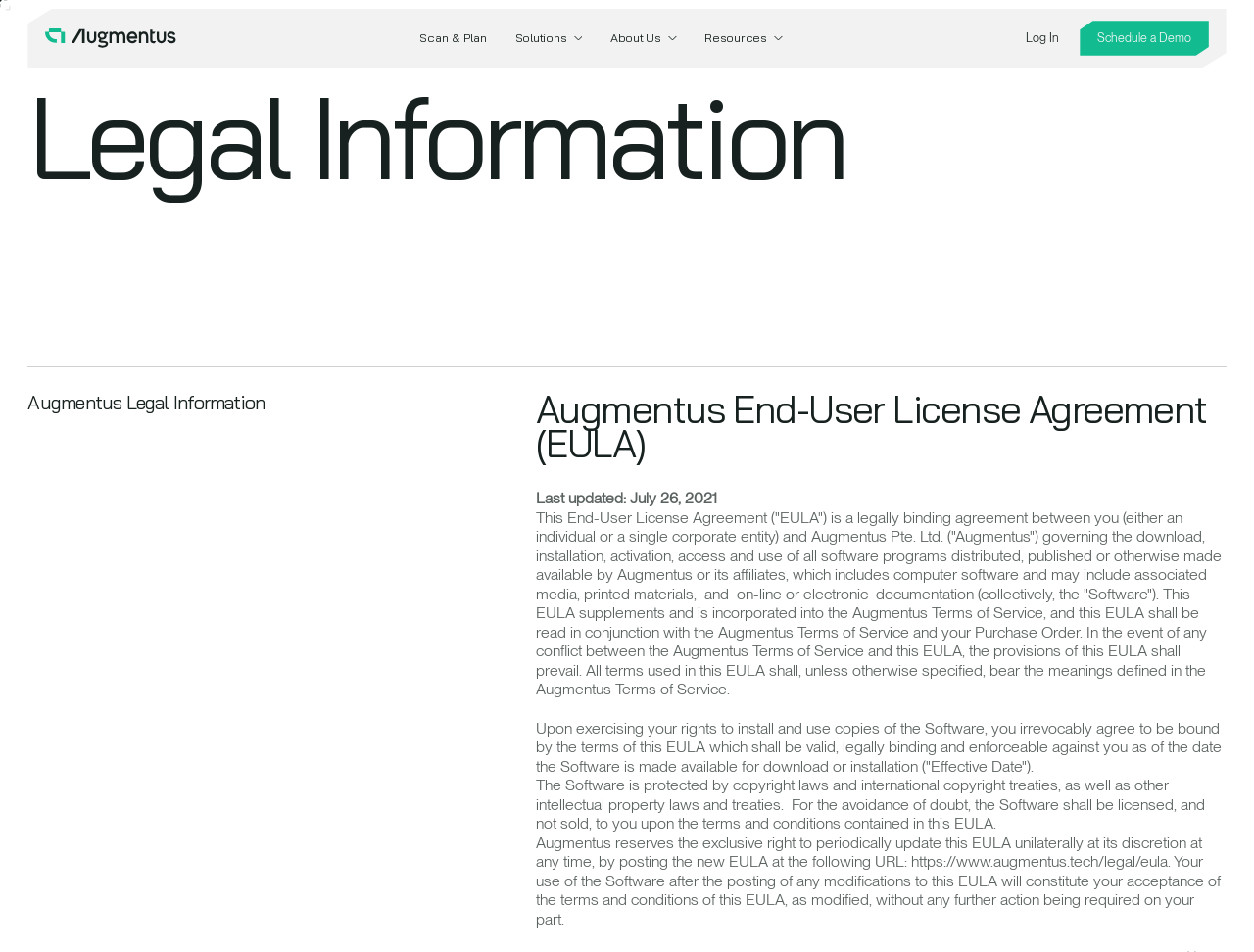Construct a comprehensive caption that outlines the webpage's structure and content.

The webpage is titled "Augmentus End-User License Agreement (EULA)" and appears to be a legal agreement between the user and Augmentus Pte. Ltd. At the top of the page, there is a logo and a navigation menu with links to "Scan & Plan", "Solutions", "About Us", and "Resources". Below the navigation menu, there is a brief description of Augmentus, stating that it combines computer vision and AI to bring intelligence to robots.

The main content of the page is divided into two sections. The first section is a list of links to various solutions offered by Augmentus, including "Spraying Robotic System", "Welding Robotic System", and "Finishing Robotic System", each with a brief description of its applications.

The second section is the legal agreement itself, which is a lengthy text that outlines the terms and conditions of using Augmentus' software. The agreement is divided into several sections, including a description of the software, the effective date of the agreement, and Augmentus' rights to update the agreement unilaterally. The text is dense and formal, indicating that it is a legally binding document.

At the bottom of the page, there are links to "Log In" and "Schedule a Demo", as well as a heading that reads "Legal Information" with subheadings for "Augmentus Legal Information" and "Augmentus End-User License Agreement (EULA)".